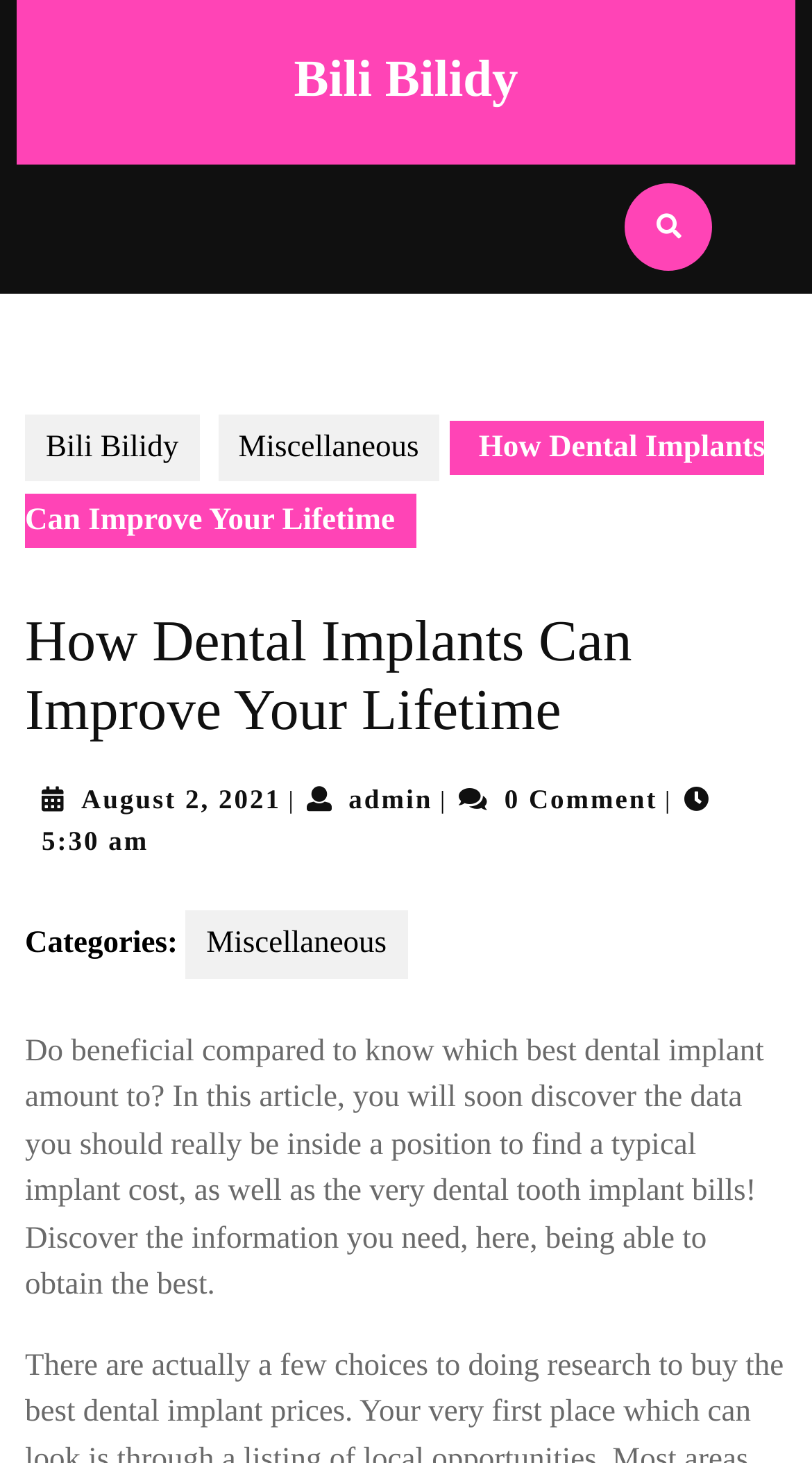Answer the question briefly using a single word or phrase: 
What is the topic of this article?

Dental Implants